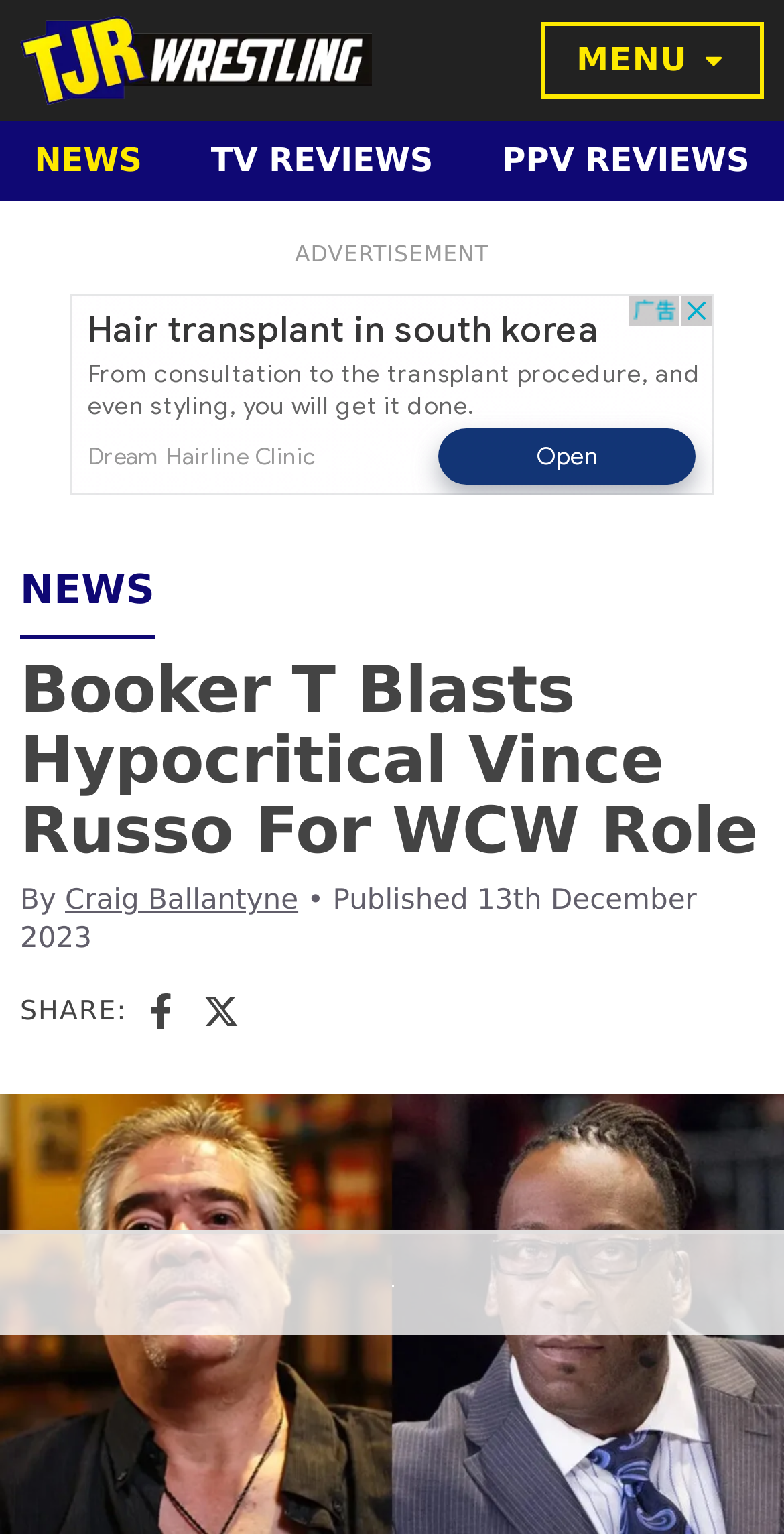Given the element description: "PPV Reviews", predict the bounding box coordinates of this UI element. The coordinates must be four float numbers between 0 and 1, given as [left, top, right, bottom].

[0.596, 0.079, 1.0, 0.131]